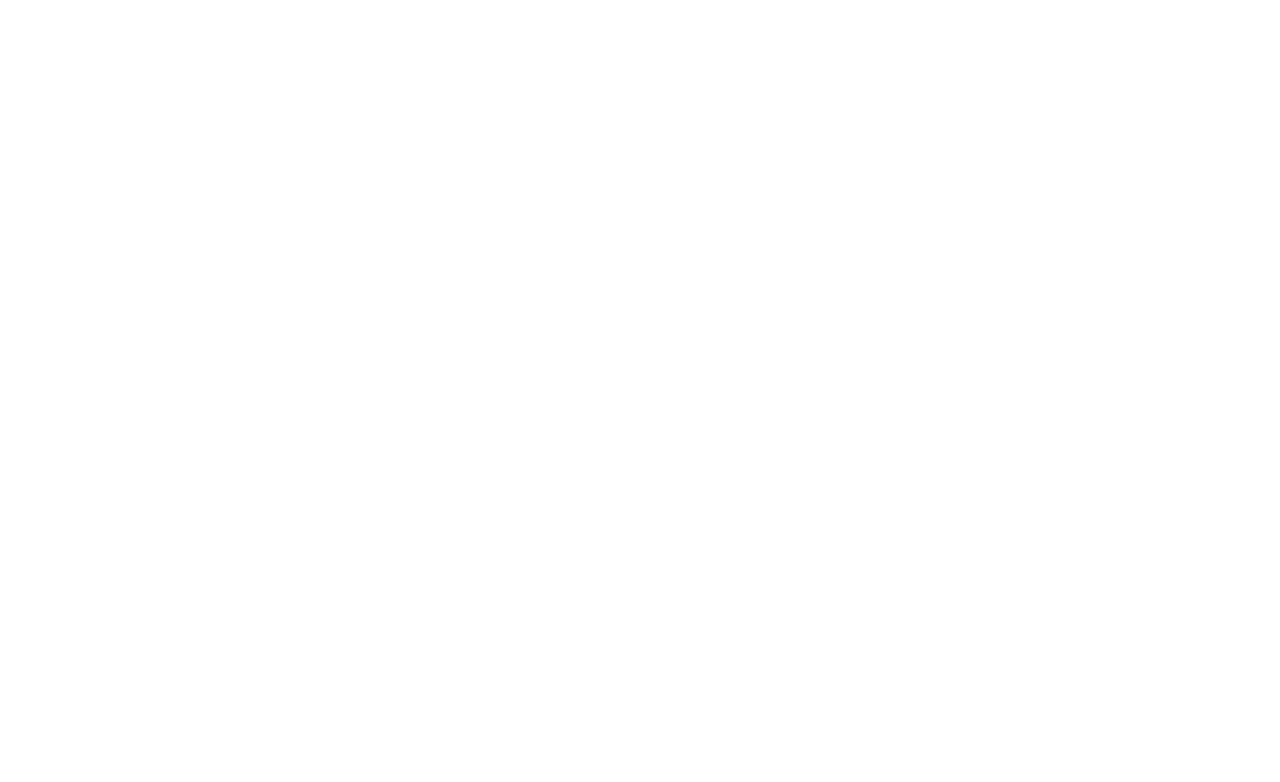Answer the question below using just one word or a short phrase: 
What is the topic of the case study on this webpage?

3D House Exterior Rendering